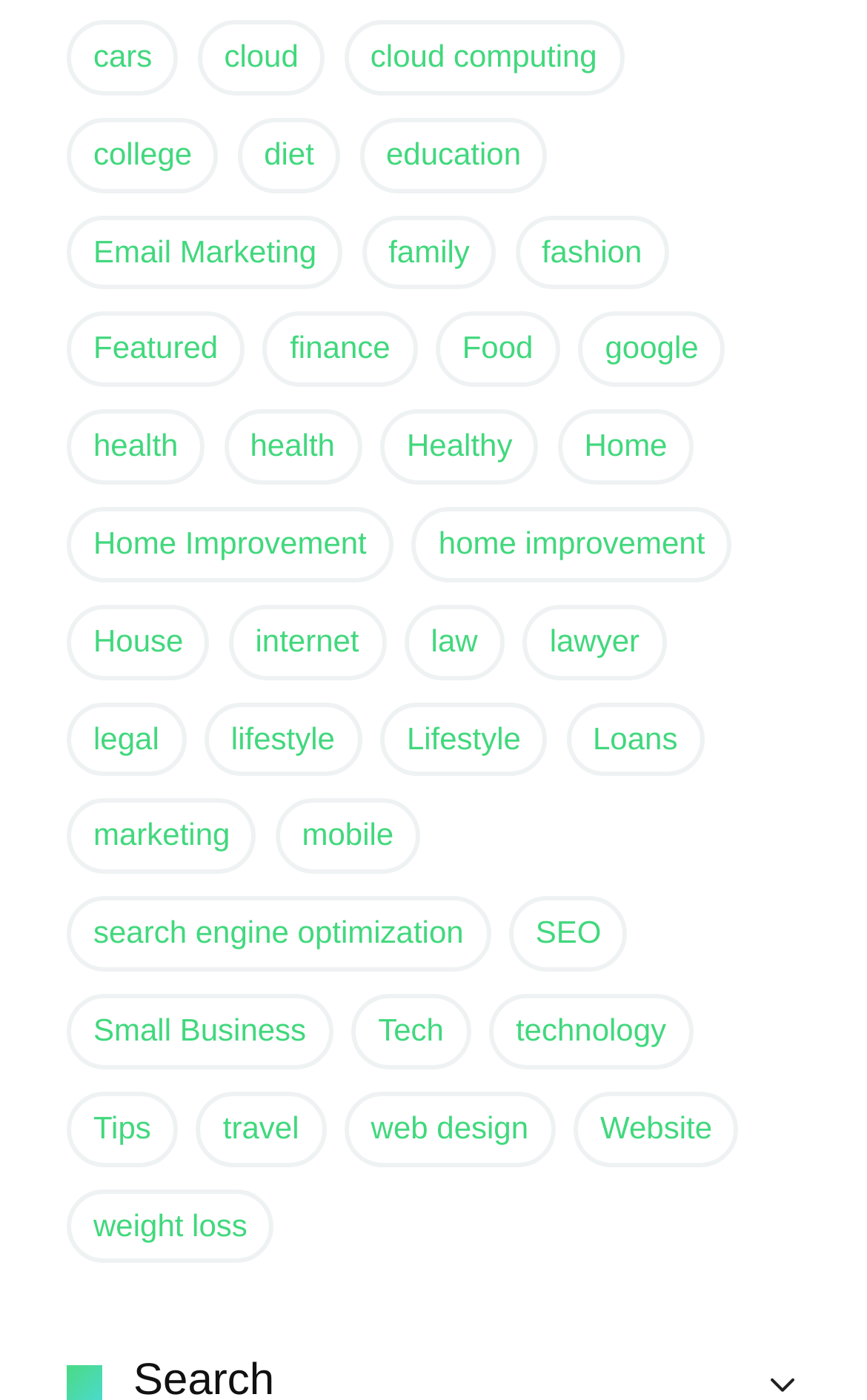Determine the bounding box coordinates for the area that needs to be clicked to fulfill this task: "View 'Analysis & Commentary'". The coordinates must be given as four float numbers between 0 and 1, i.e., [left, top, right, bottom].

None